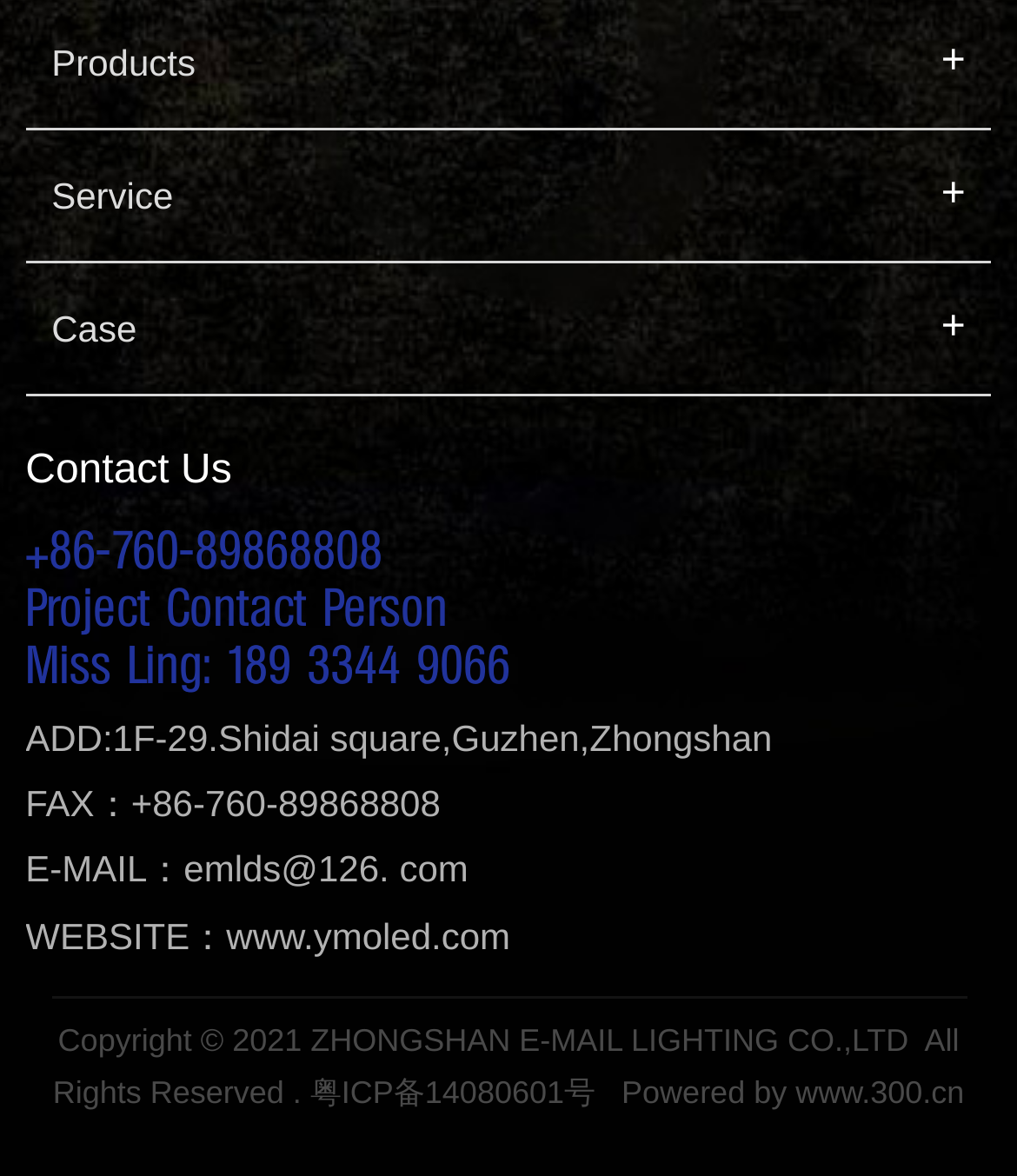Please identify the bounding box coordinates of the clickable area that will fulfill the following instruction: "Email to emlds@126.com". The coordinates should be in the format of four float numbers between 0 and 1, i.e., [left, top, right, bottom].

[0.181, 0.722, 0.46, 0.757]